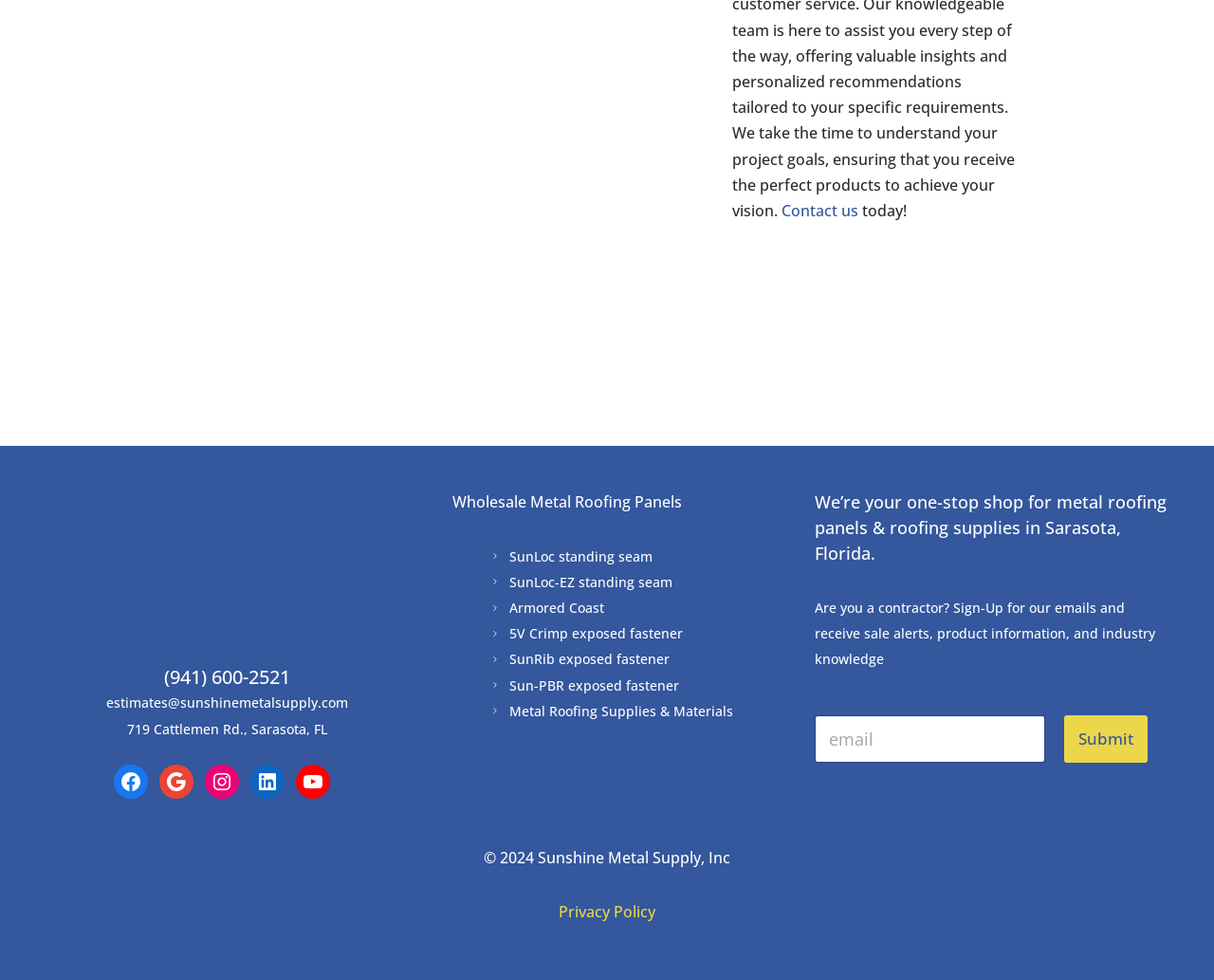Kindly determine the bounding box coordinates for the clickable area to achieve the given instruction: "Get a quote".

[0.671, 0.73, 0.861, 0.778]